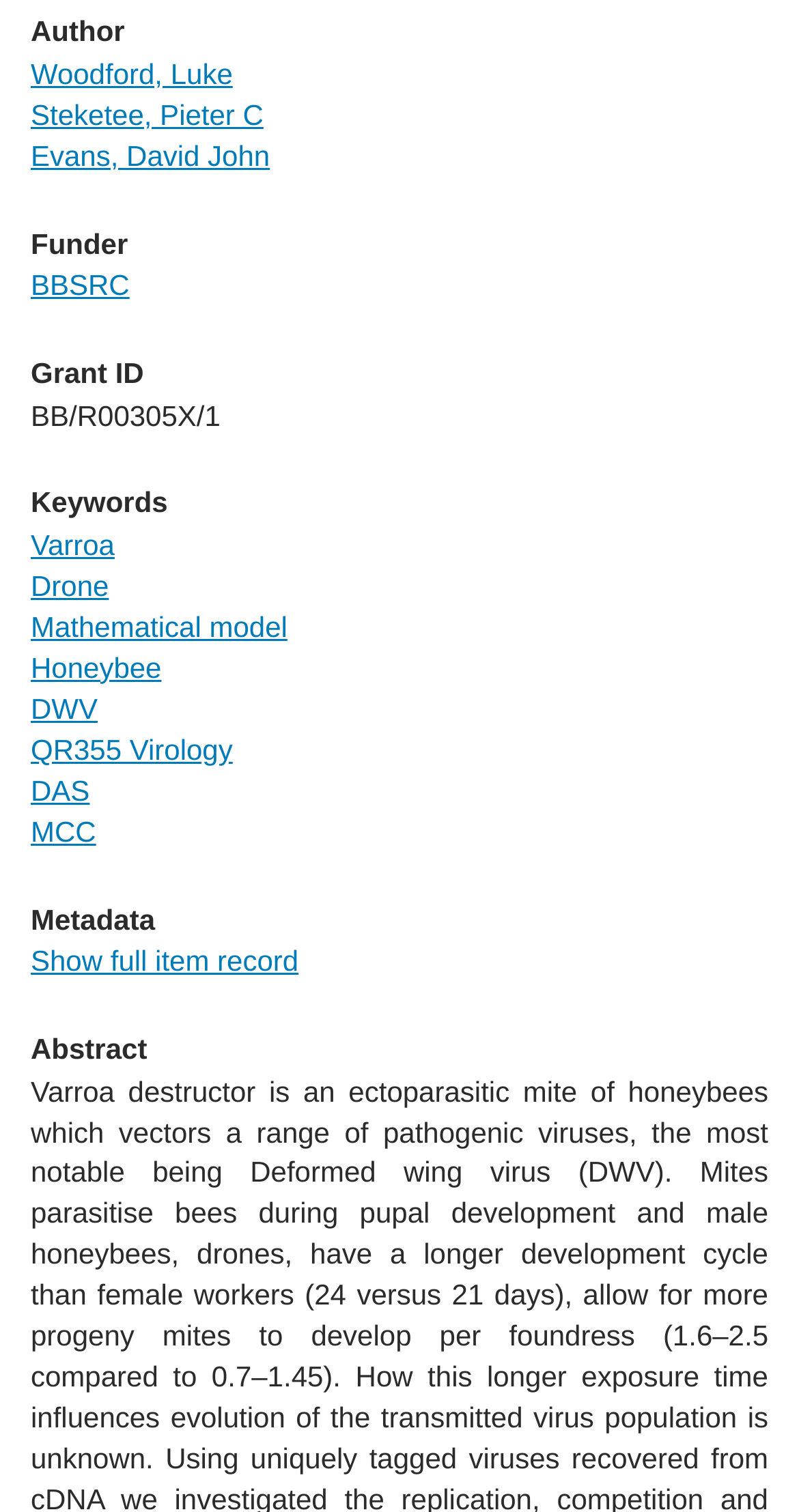Can you specify the bounding box coordinates of the area that needs to be clicked to fulfill the following instruction: "Read abstract"?

[0.038, 0.684, 0.962, 0.705]